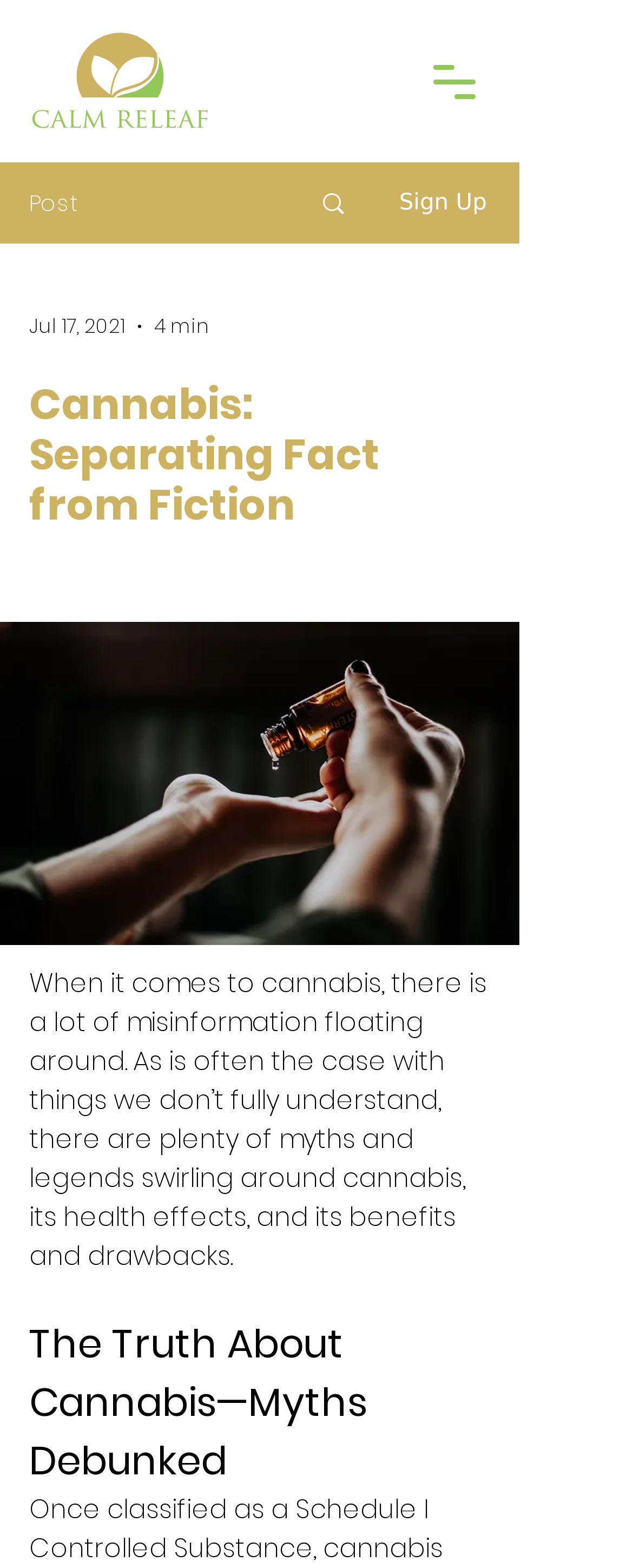Find the bounding box of the web element that fits this description: "Search".

[0.466, 0.105, 0.589, 0.154]